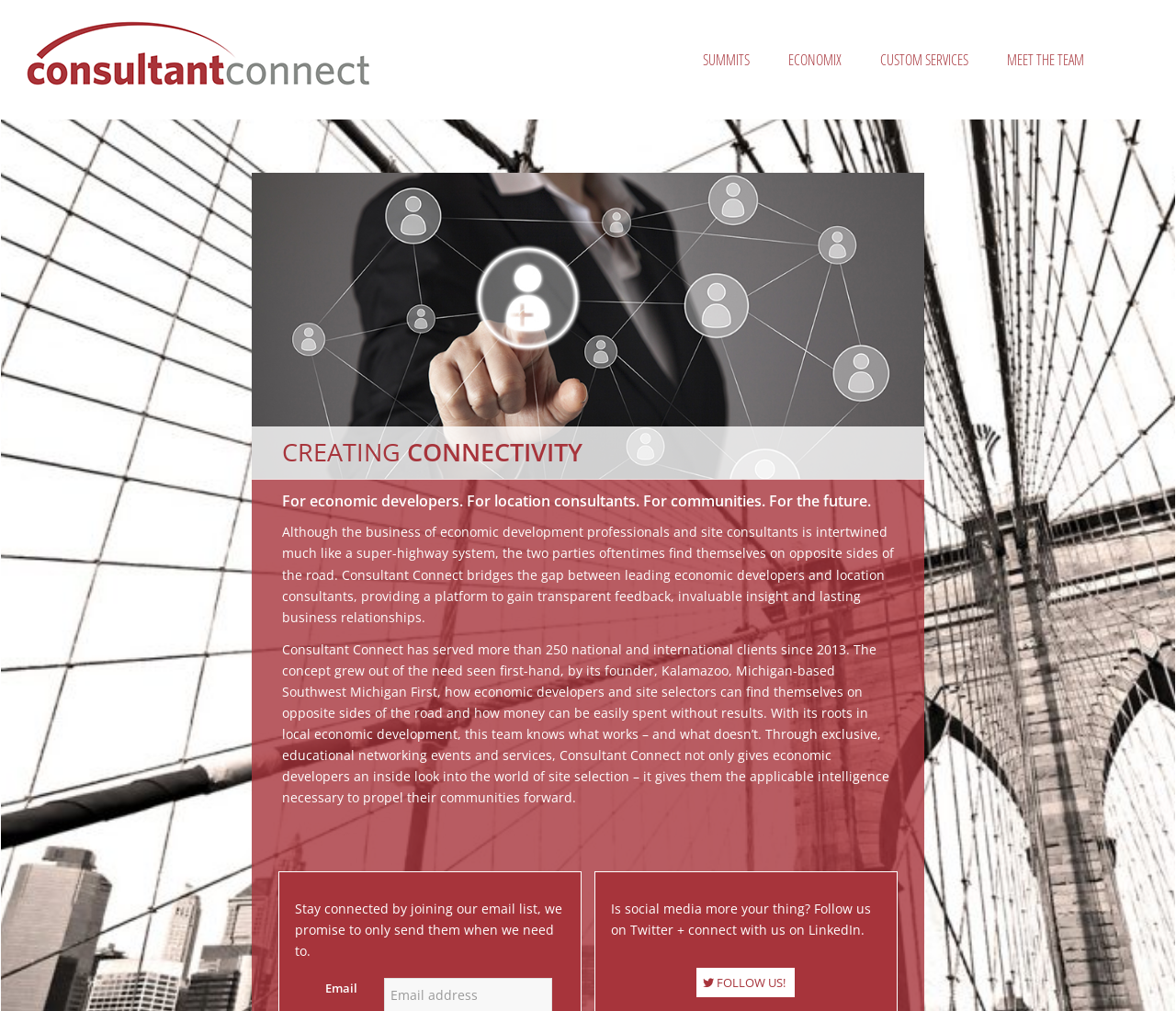Locate the UI element that matches the description ECONOMIX in the webpage screenshot. Return the bounding box coordinates in the format (top-left x, top-left y, bottom-right x, bottom-right y), with values ranging from 0 to 1.

[0.654, 0.0, 0.732, 0.118]